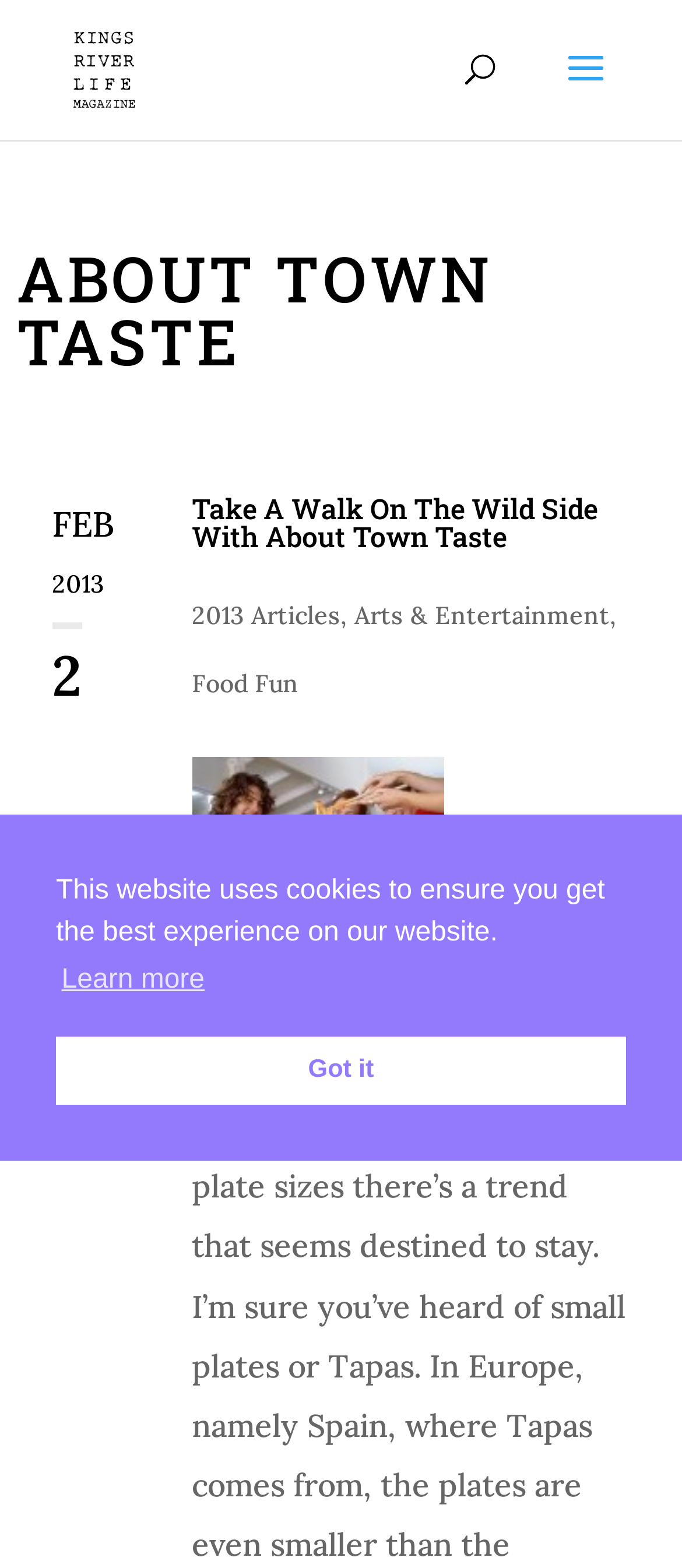Locate the bounding box of the UI element based on this description: "alt="BBBOnline A+ Rating"". Provide four float numbers between 0 and 1 as [left, top, right, bottom].

None